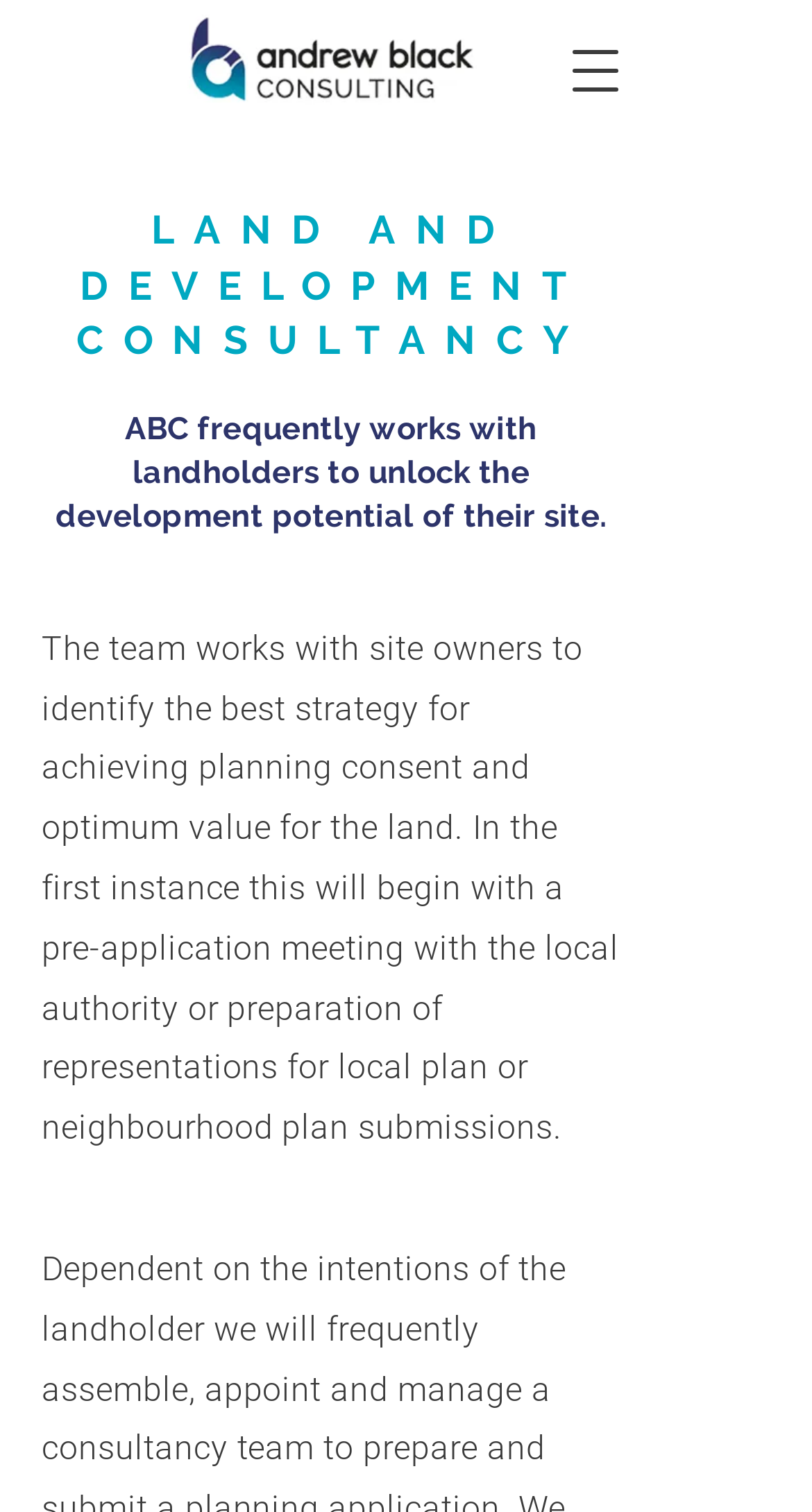Extract the primary headline from the webpage and present its text.

LAND AND
DEVELOPMENT